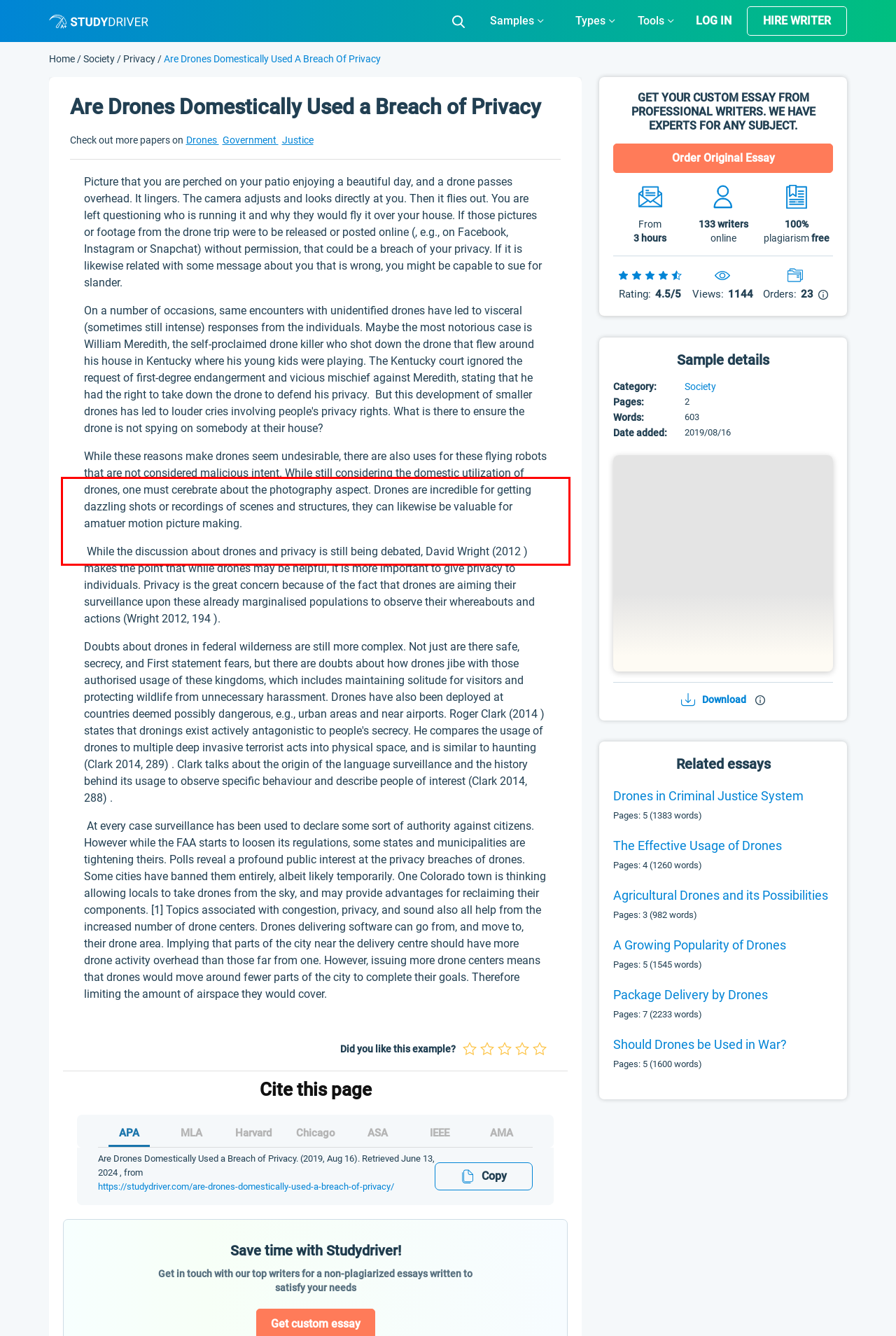You are provided with a screenshot of a webpage that includes a red bounding box. Extract and generate the text content found within the red bounding box.

While these reasons make drones seem undesirable, there are also uses for these flying robots that are not considered malicious intent. While still considering the domestic utilization of drones, one must cerebrate about the photography aspect. Drones are incredible for getting dazzling shots or recordings of scenes and structures, they can likewise be valuable for amatuer motion picture making.